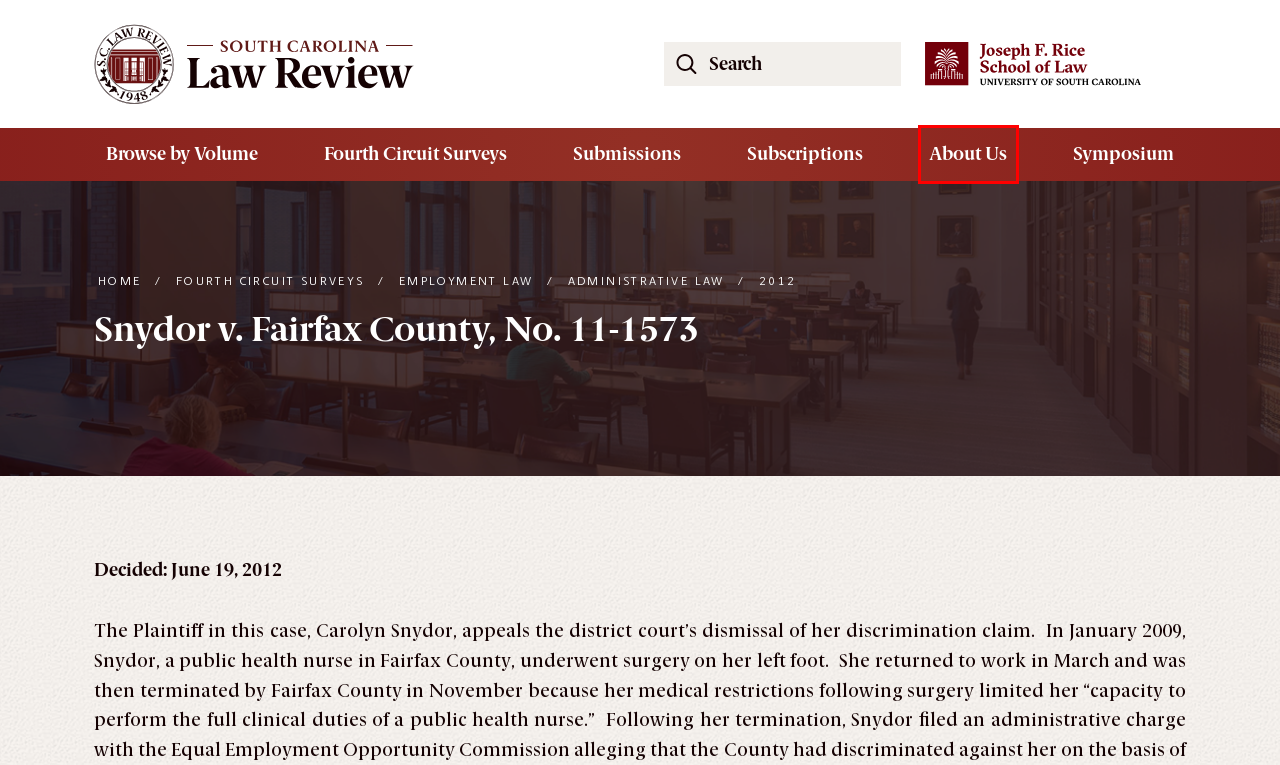Using the screenshot of a webpage with a red bounding box, pick the webpage description that most accurately represents the new webpage after the element inside the red box is clicked. Here are the candidates:
A. Home Page - South Carolina Law Review
B. 2012 Archives - South Carolina Law Review
C. Employment Law Archives - South Carolina Law Review
D. About Us - South Carolina Law Review
E. Subscriptions - South Carolina Law Review
F. Administrative Law Archives - South Carolina Law Review
G. Submissions & Contact - South Carolina Law Review
H. Fourth Circuit Surveys Archives - South Carolina Law Review

D